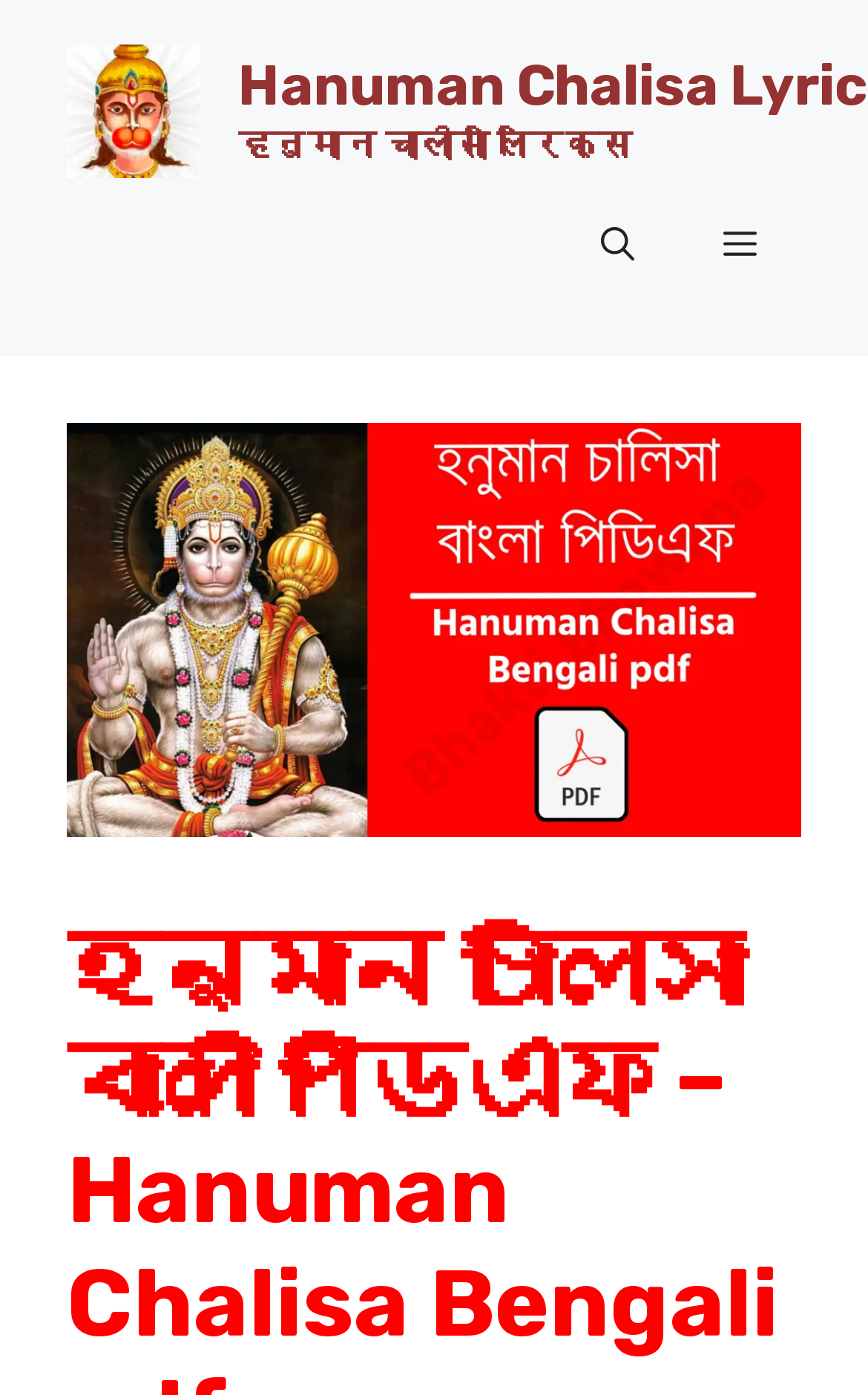Extract the main heading from the webpage content.

হনুমান চালিসা বাংলা পিডিএফ – Hanuman Chalisa Bengali pdf